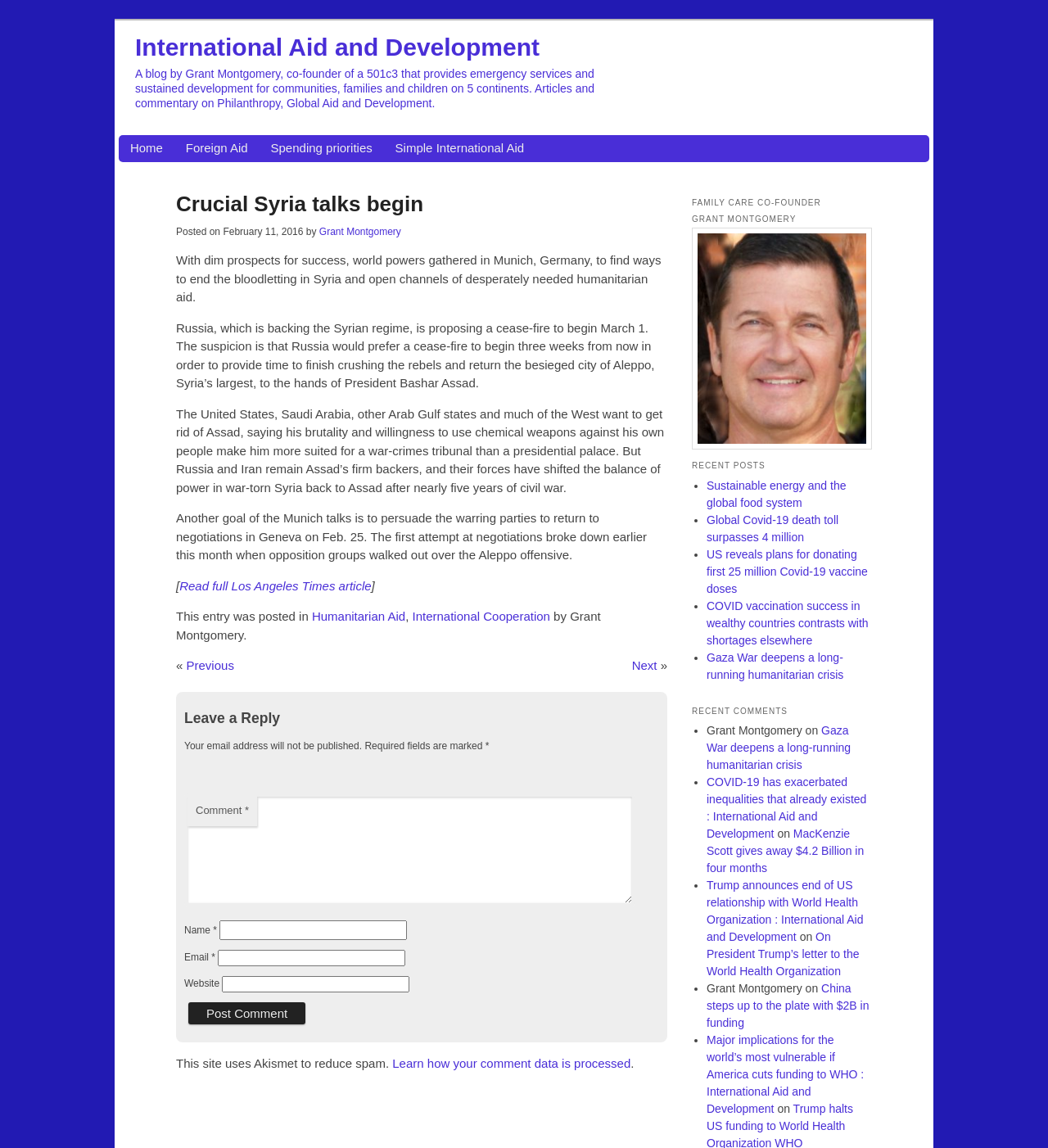What is the topic of the article?
By examining the image, provide a one-word or phrase answer.

Syria talks